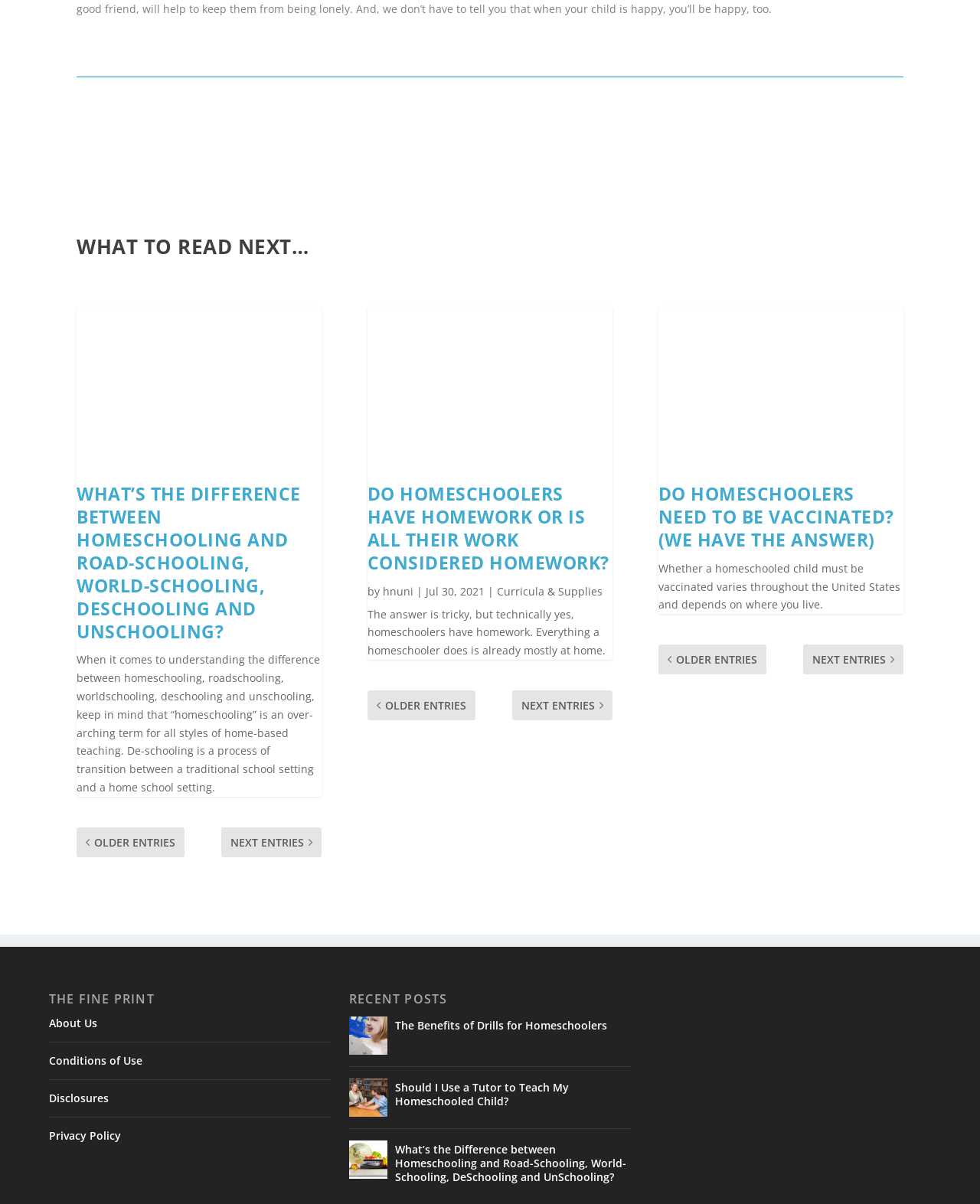Identify the bounding box coordinates for the element that needs to be clicked to fulfill this instruction: "Explore the article about vaccination requirements for homeschoolers". Provide the coordinates in the format of four float numbers between 0 and 1: [left, top, right, bottom].

[0.672, 0.274, 0.922, 0.401]